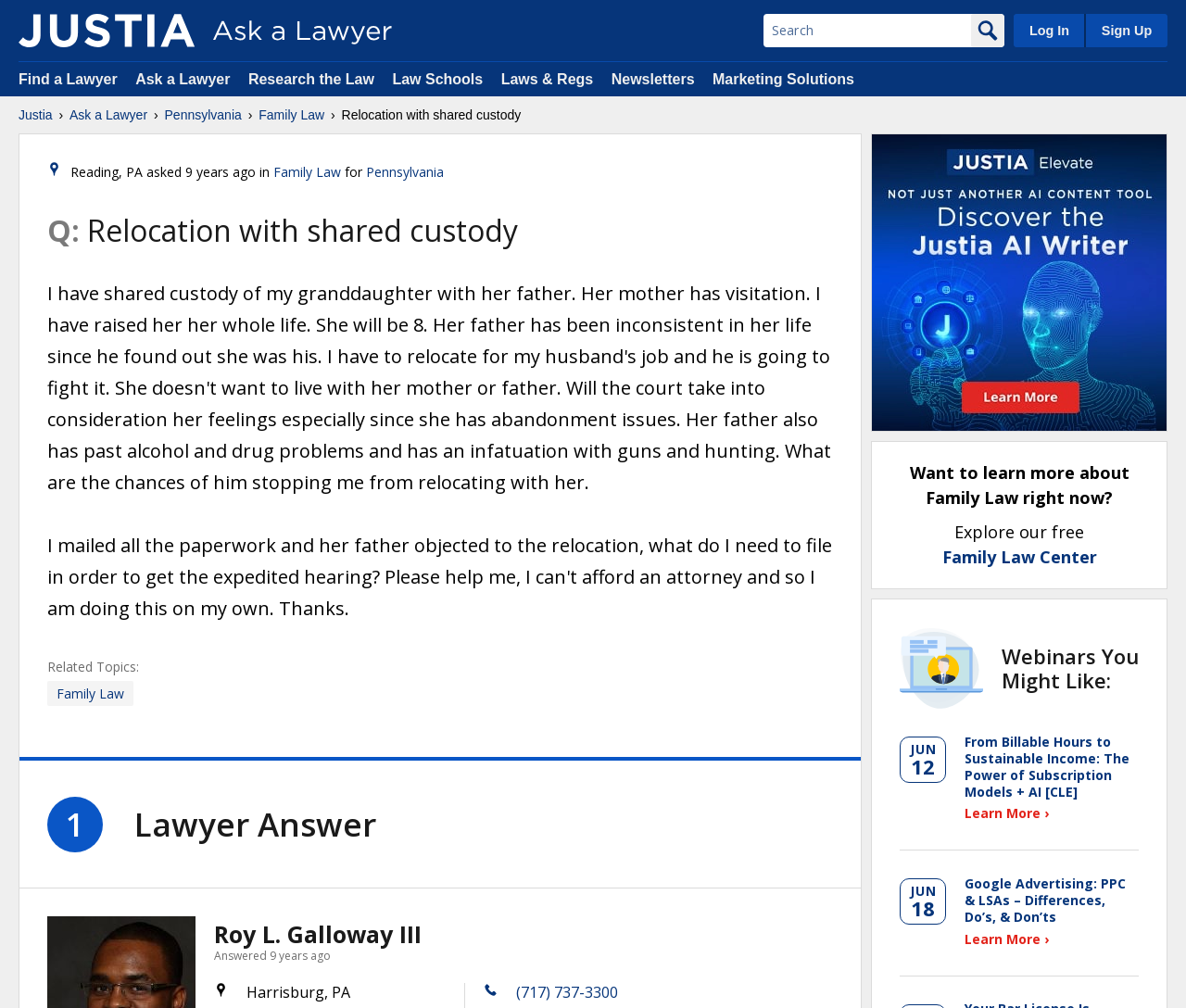What is the category of law related to this question?
Based on the screenshot, give a detailed explanation to answer the question.

The category of law related to this question can be determined by reading the links 'Family Law' located at the top and middle of the webpage, indicating that the question is related to Family Law.